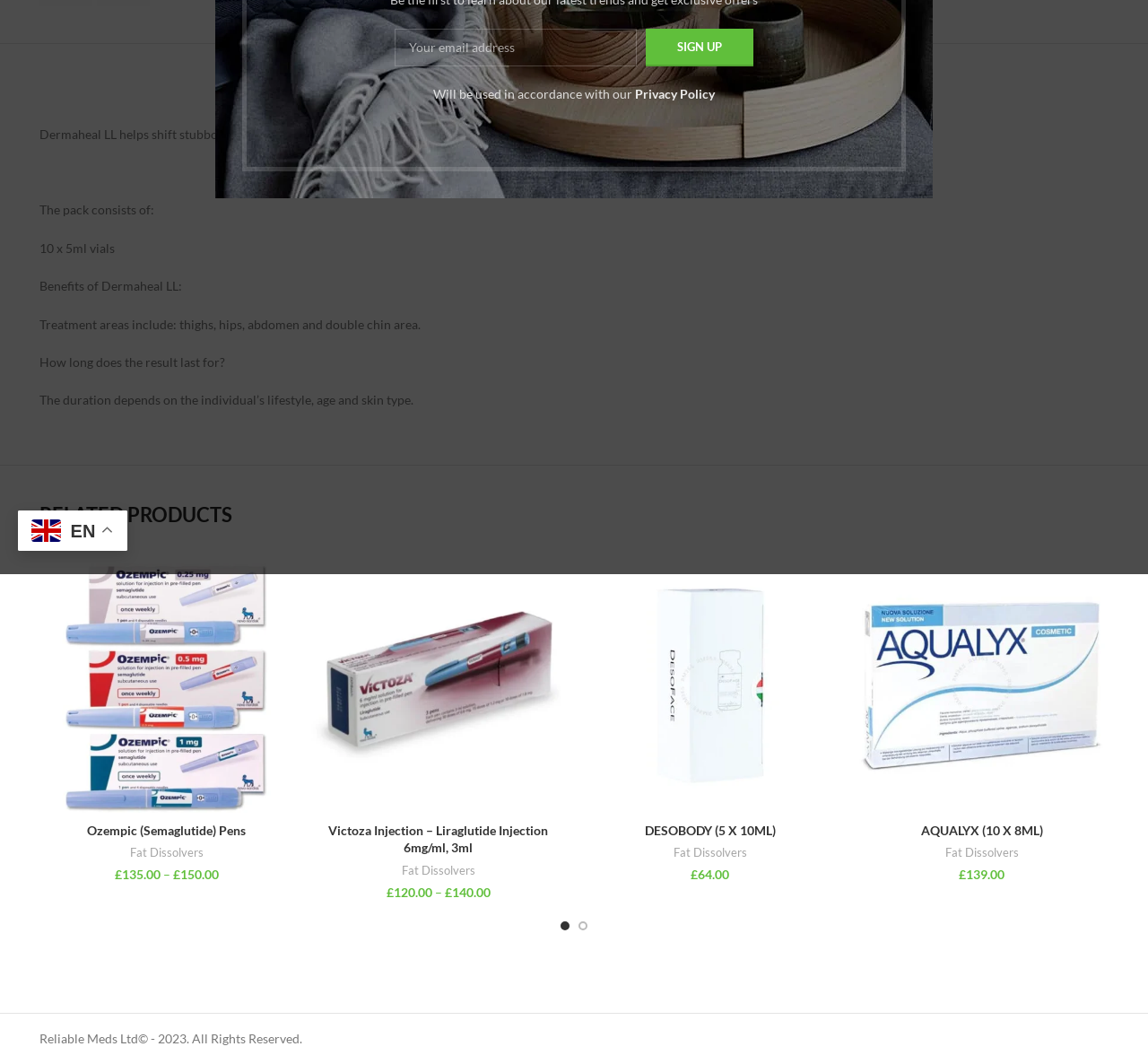Please determine the bounding box coordinates for the UI element described as: "name="EMAIL" placeholder="Your email address"".

[0.344, 0.027, 0.555, 0.062]